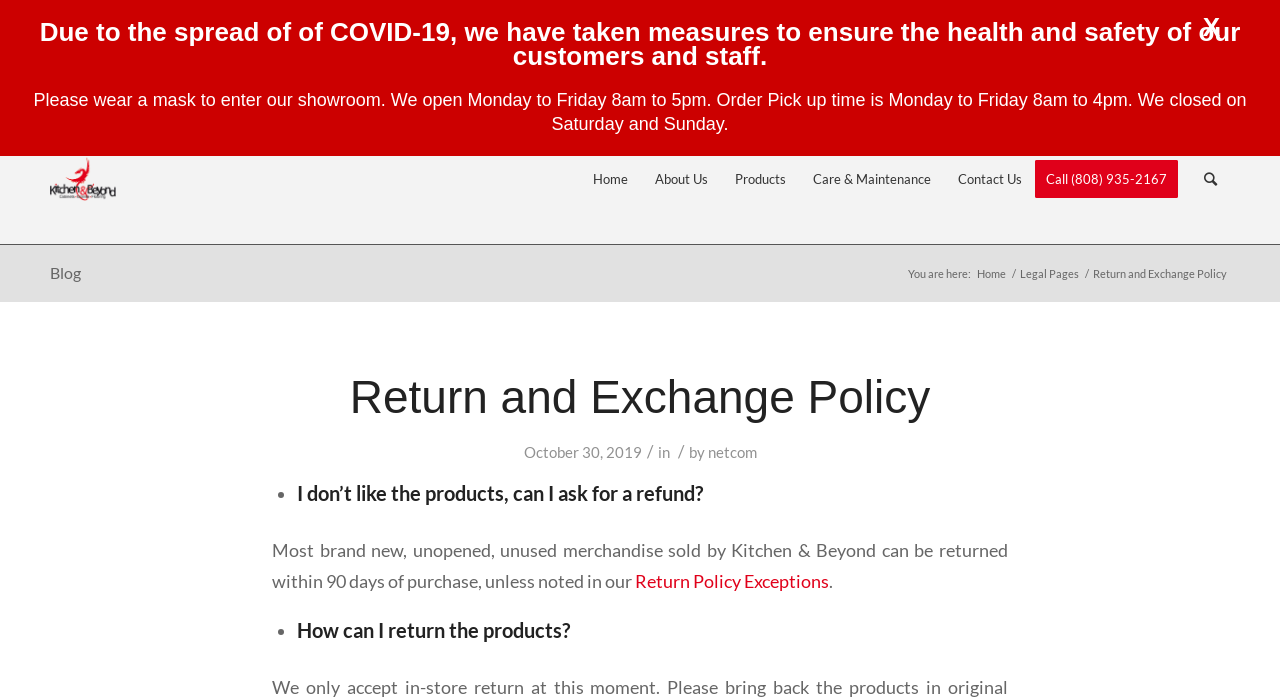Calculate the bounding box coordinates for the UI element based on the following description: "Products". Ensure the coordinates are four float numbers between 0 and 1, i.e., [left, top, right, bottom].

[0.563, 0.225, 0.624, 0.288]